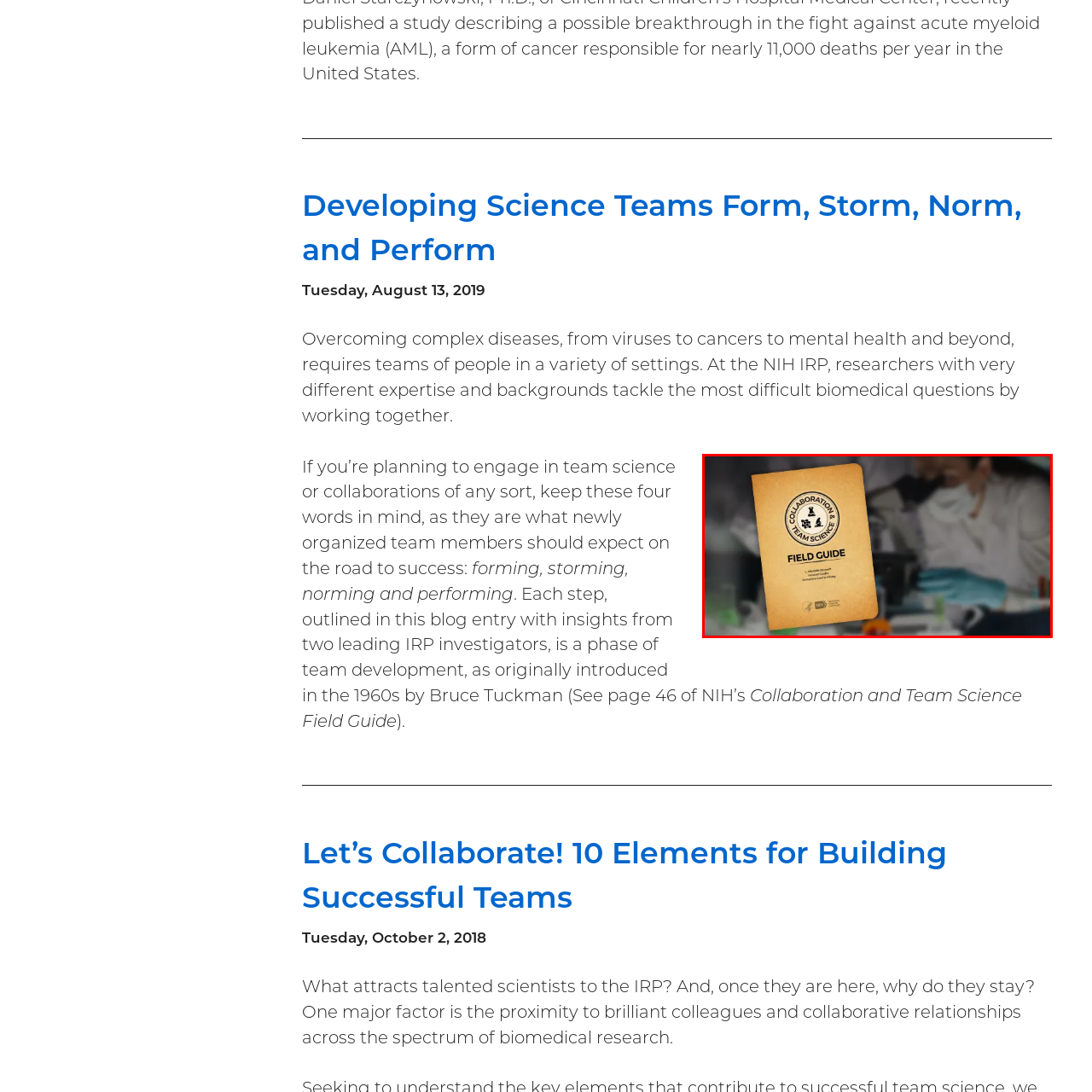Direct your attention to the image within the red boundary and answer the question with a single word or phrase:
Who is the concept of team collaboration rooted in?

Bruce Tuckman